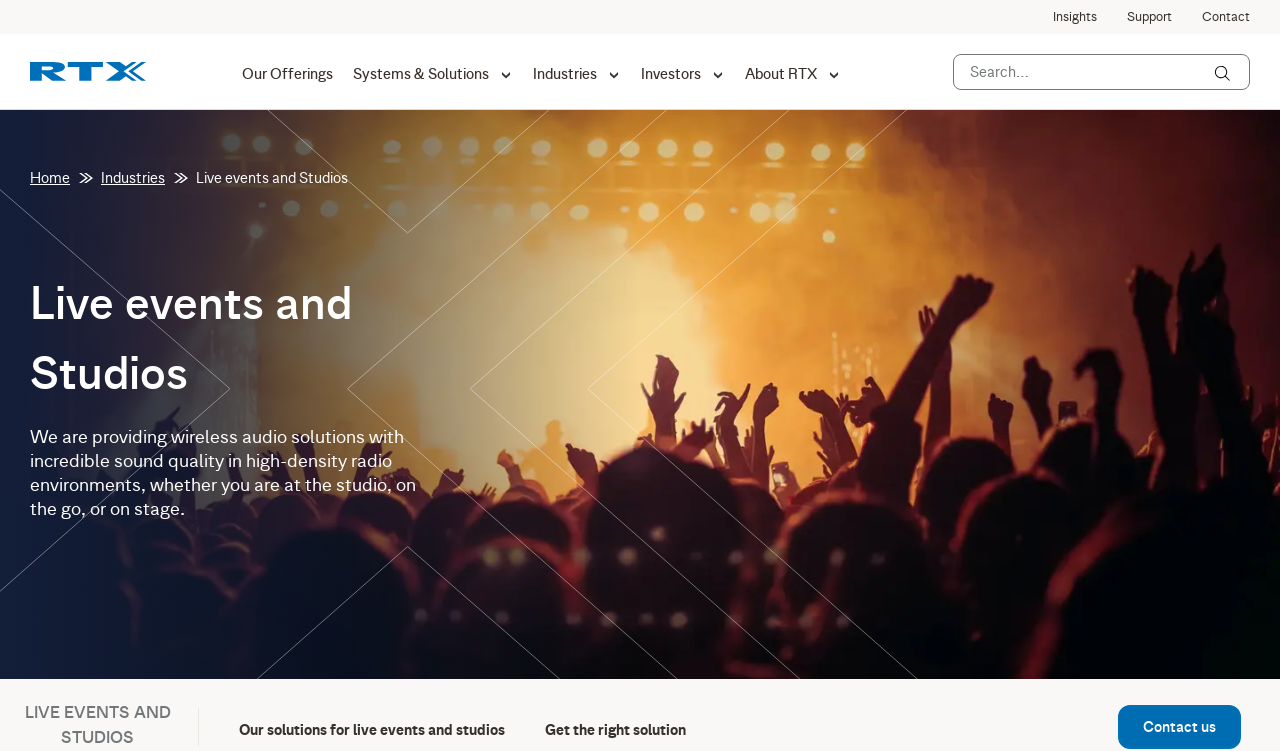Can you find the bounding box coordinates for the element that needs to be clicked to execute this instruction: "Explore RTX's offerings"? The coordinates should be given as four float numbers between 0 and 1, i.e., [left, top, right, bottom].

[0.189, 0.088, 0.26, 0.145]